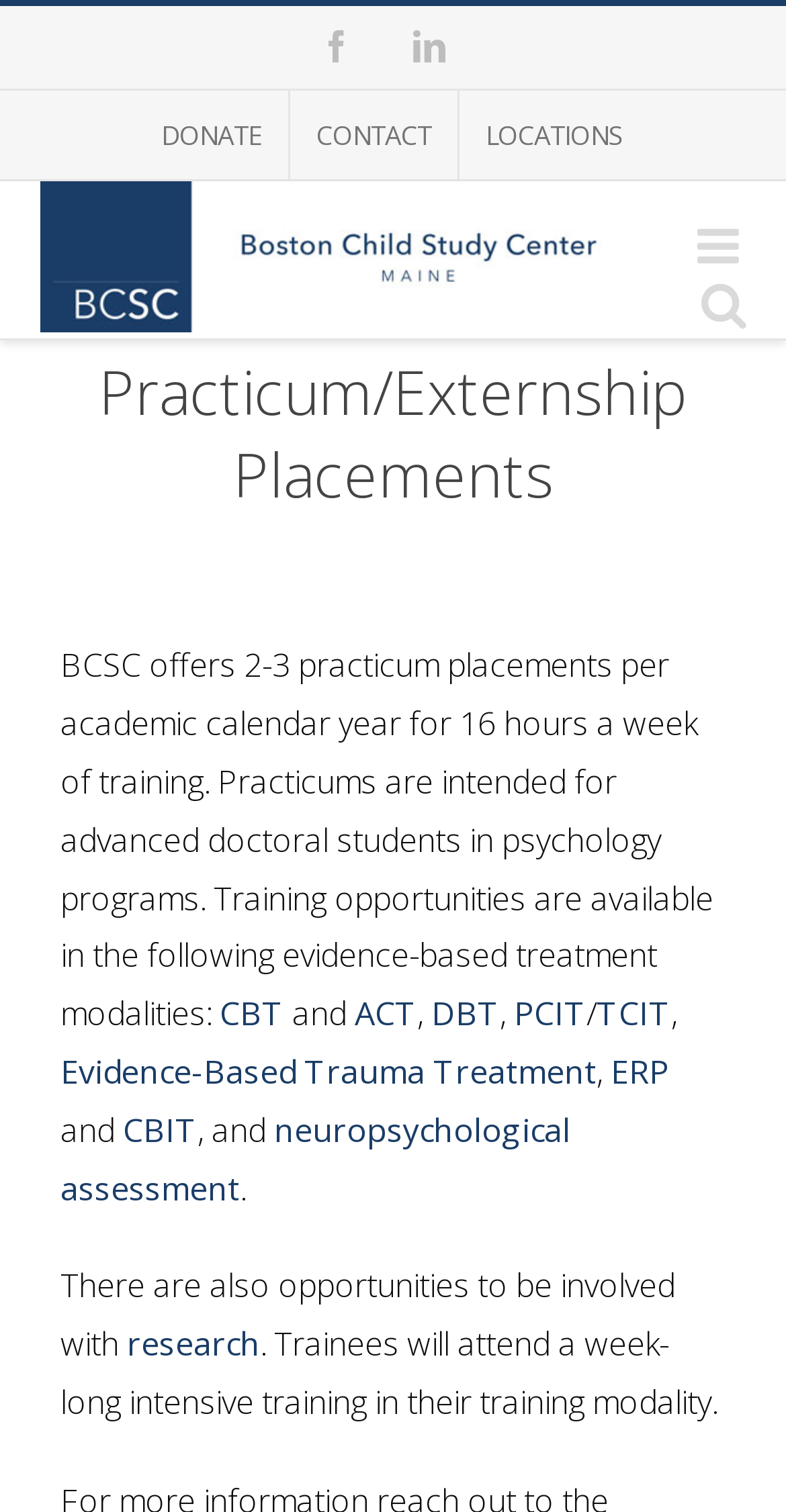Locate the bounding box coordinates of the clickable area needed to fulfill the instruction: "Explore Locations".

[0.585, 0.06, 0.828, 0.119]